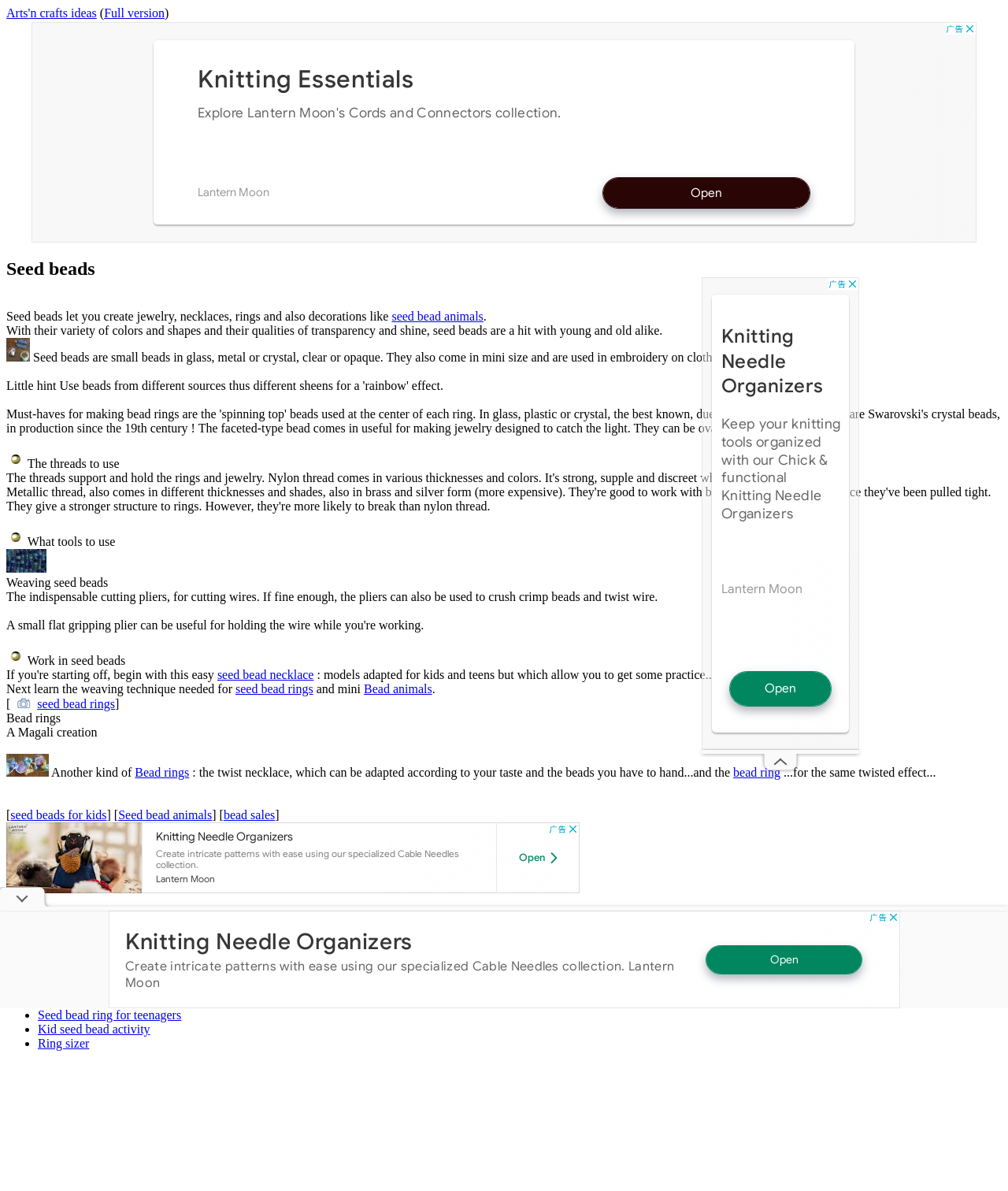Locate the bounding box coordinates of the element I should click to achieve the following instruction: "Learn about 'Seed beads'".

[0.006, 0.217, 0.994, 0.235]